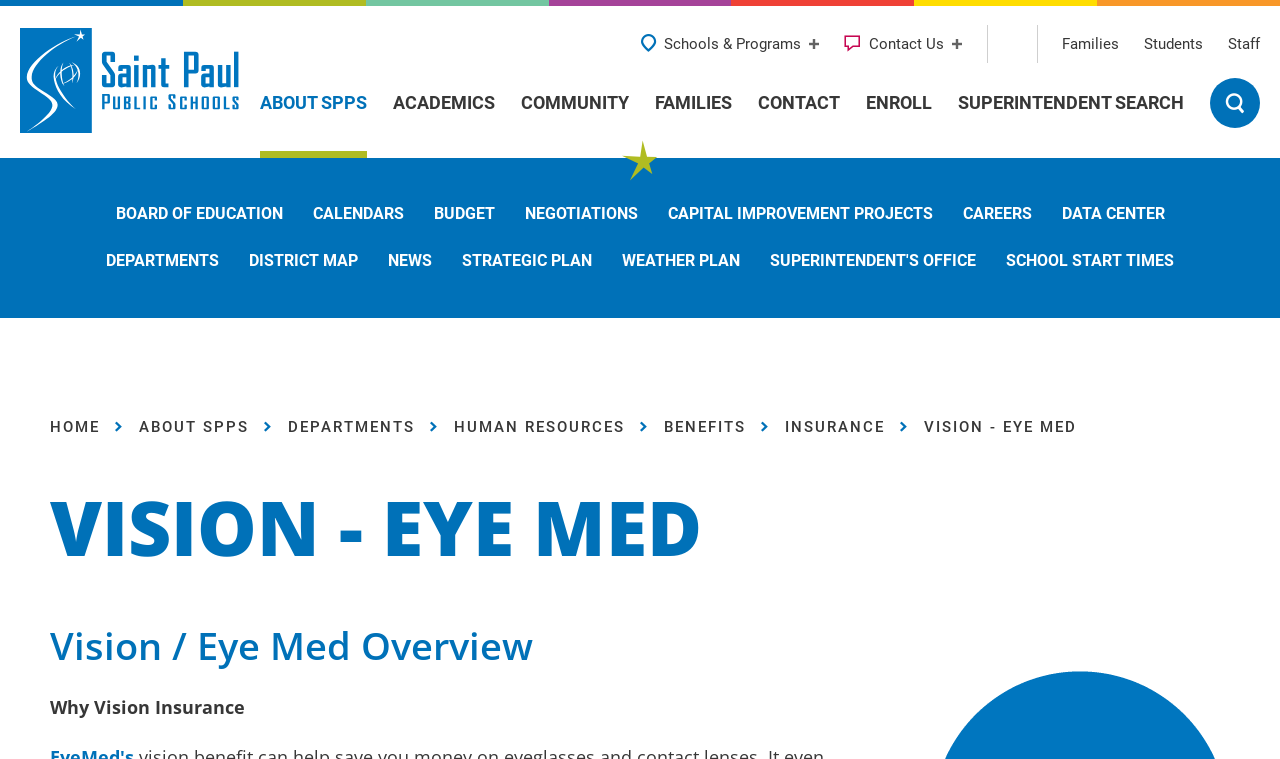Find the bounding box coordinates of the area that needs to be clicked in order to achieve the following instruction: "Click the CONTACT US button". The coordinates should be specified as four float numbers between 0 and 1, i.e., [left, top, right, bottom].

[0.659, 0.044, 0.752, 0.072]